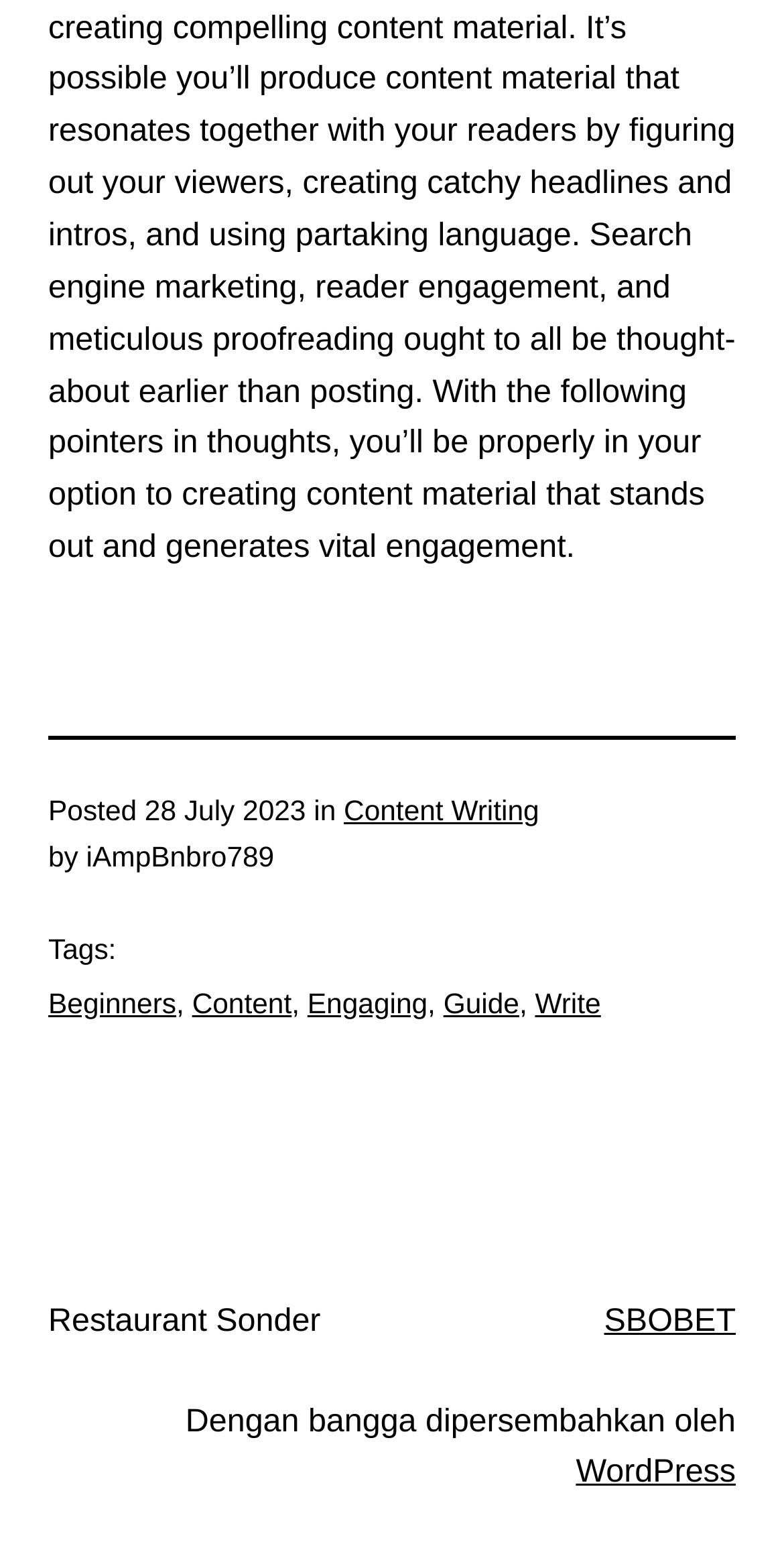Analyze the image and give a detailed response to the question:
Who is the author of the article?

I found the author of the article by looking at the StaticText element which is a child of the root element. The StaticText element has the text 'by' followed by another StaticText element with the text 'iAmpBnbro789'.